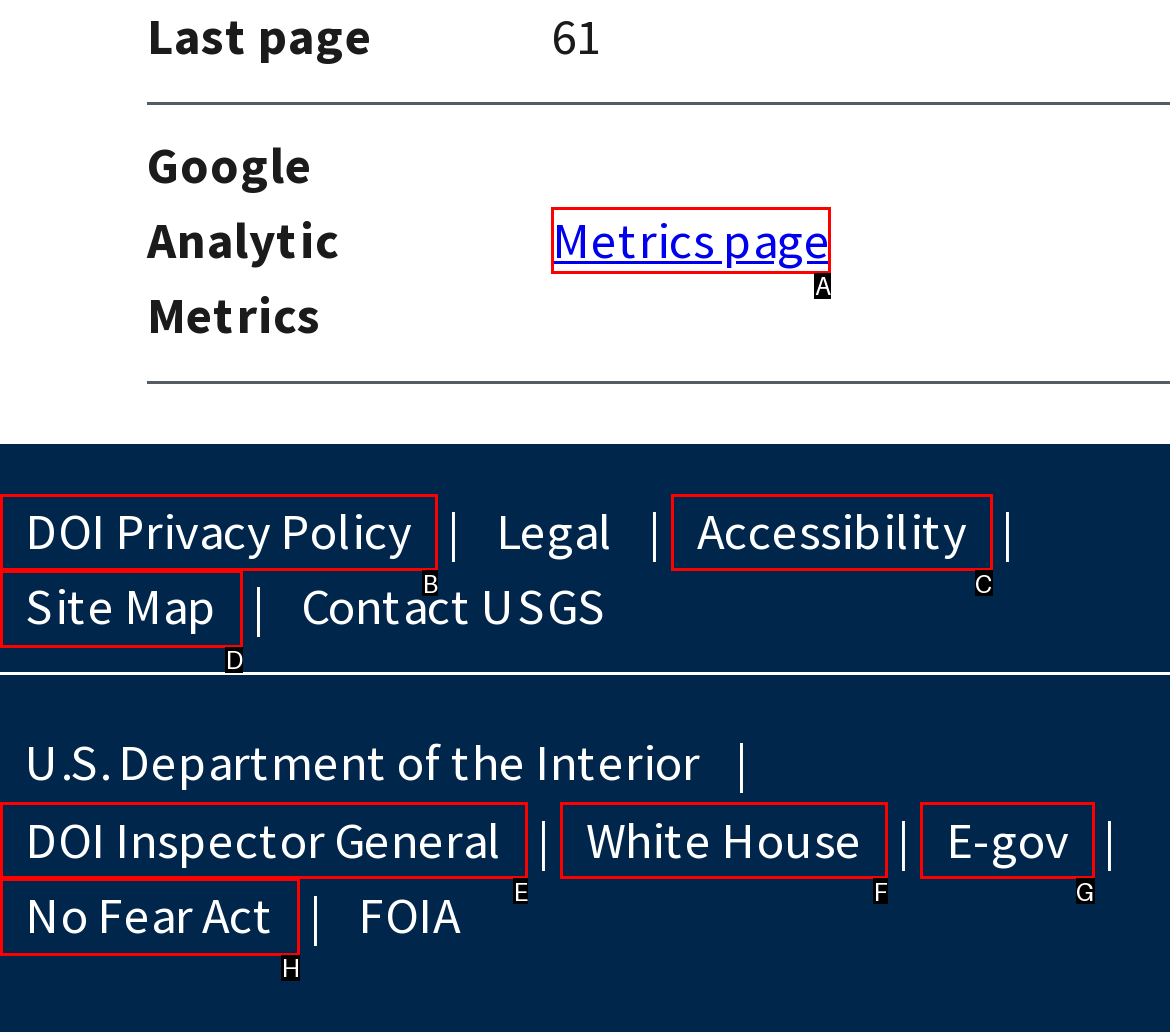Point out the specific HTML element to click to complete this task: View DOI Privacy Policy Reply with the letter of the chosen option.

B